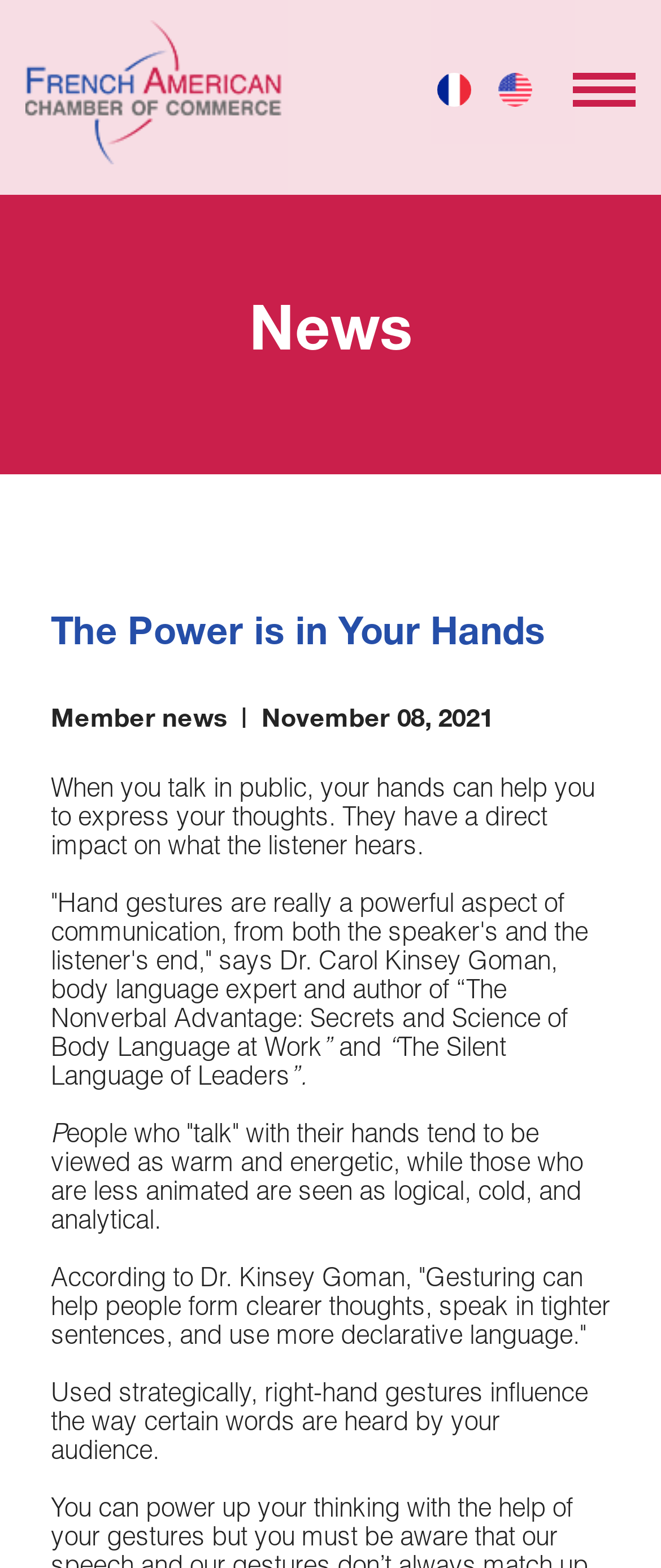What is the text of the webpage's headline?

The Power is in Your Hands